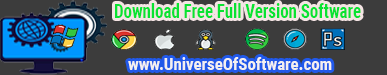What is the purpose of the recognizable software icons?
Please answer using one word or phrase, based on the screenshot.

To appeal to a diverse audience